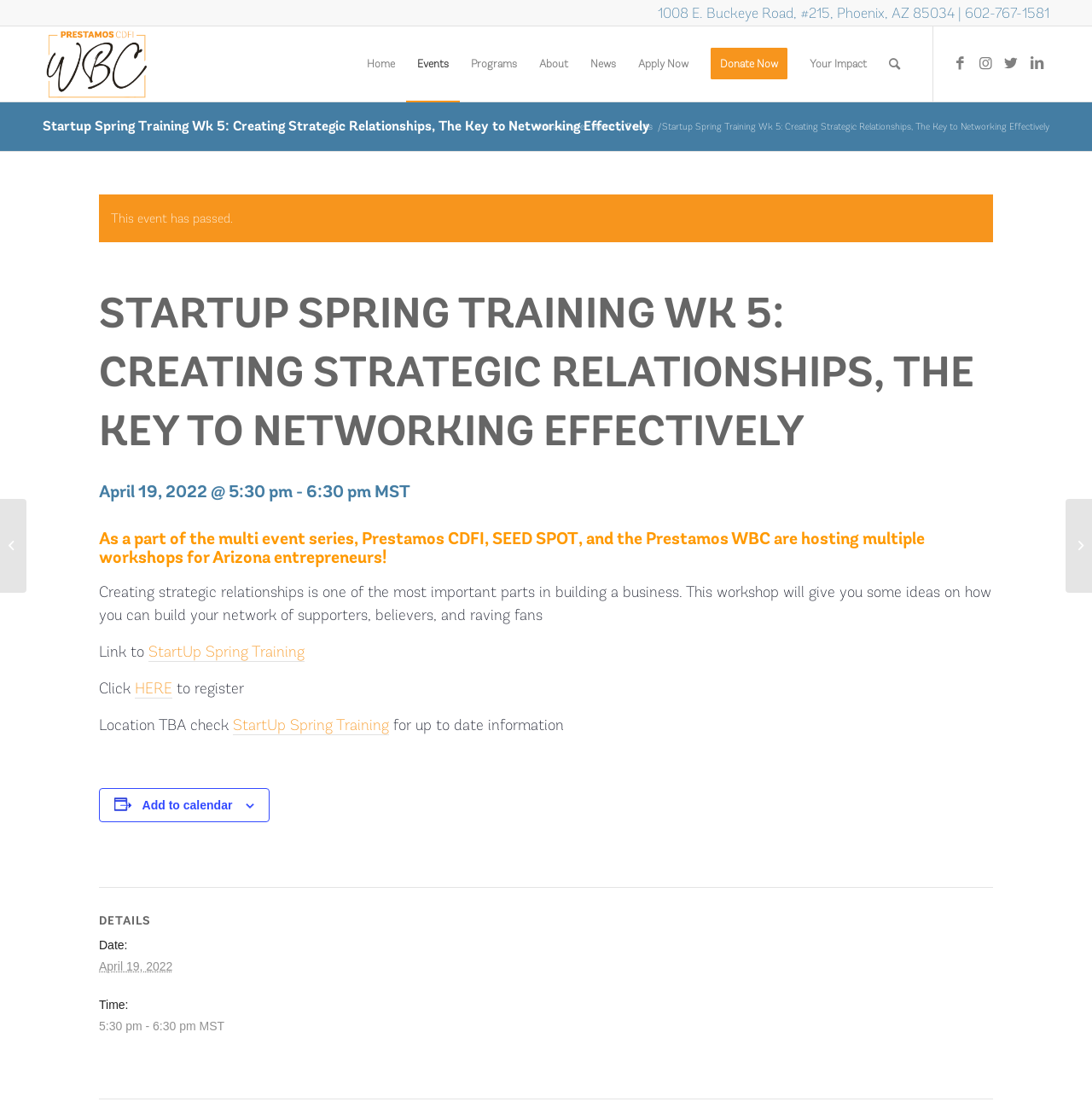Specify the bounding box coordinates for the region that must be clicked to perform the given instruction: "Click the 'Add to calendar' button".

[0.13, 0.713, 0.213, 0.725]